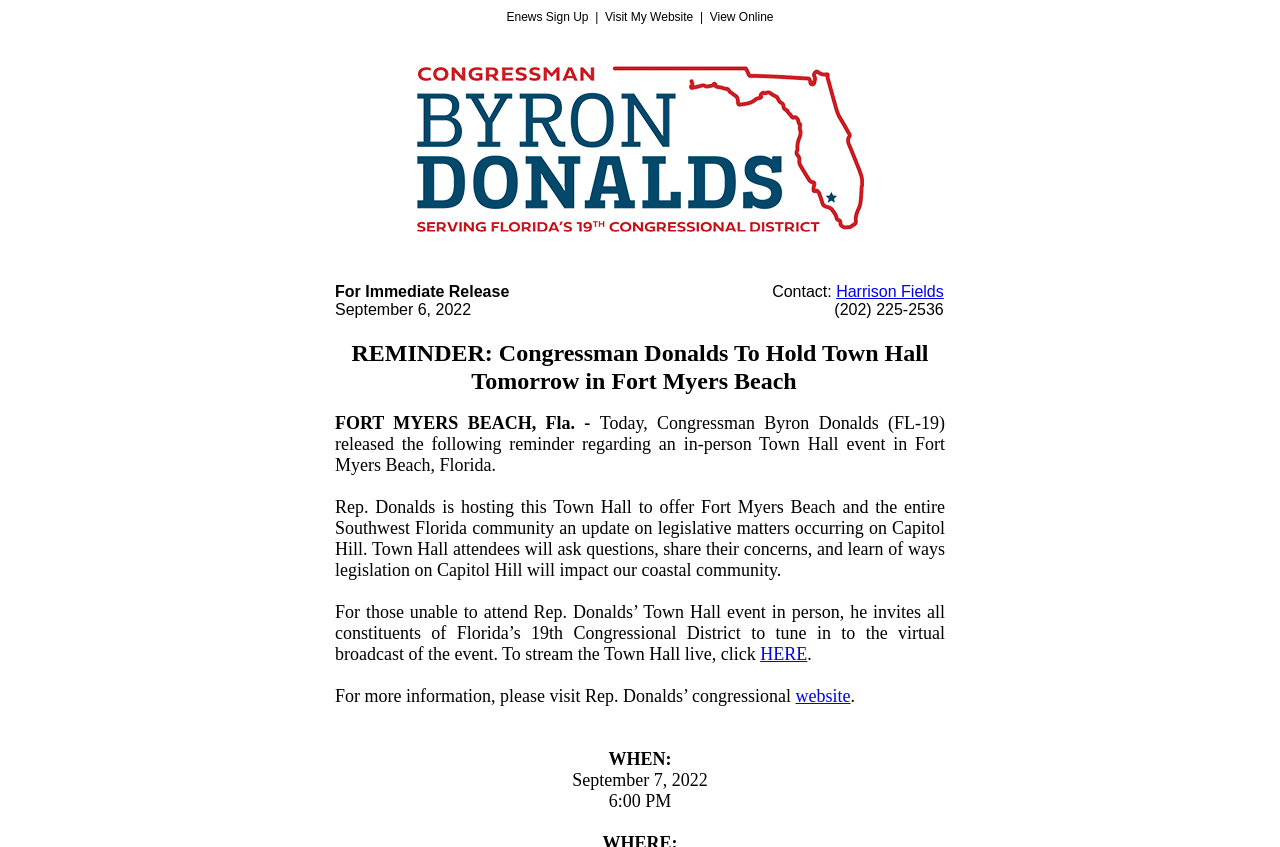Respond with a single word or short phrase to the following question: 
What is the topic of the town hall event?

Legislative matters